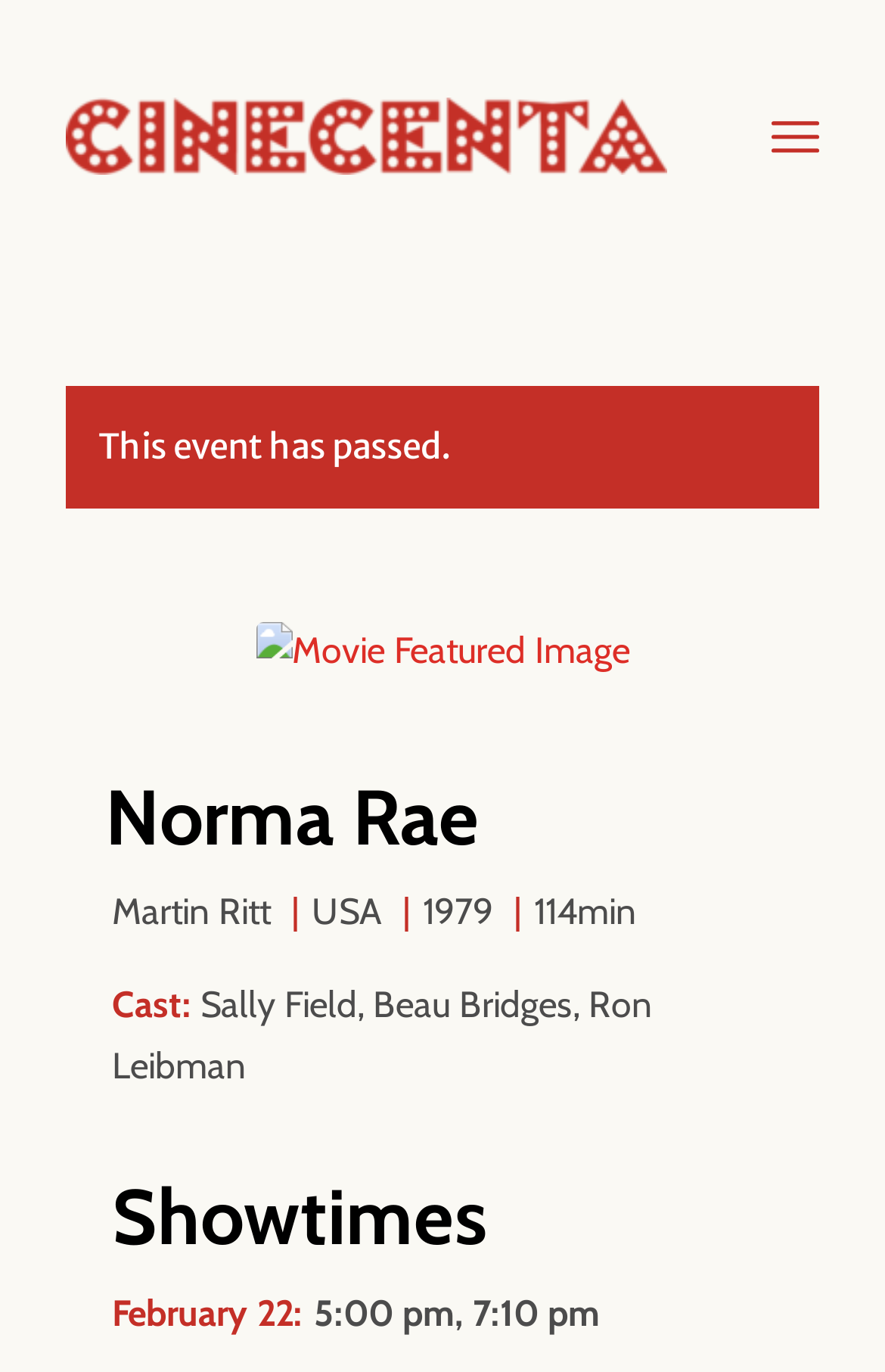What is the country of origin of the movie?
Please answer using one word or phrase, based on the screenshot.

USA